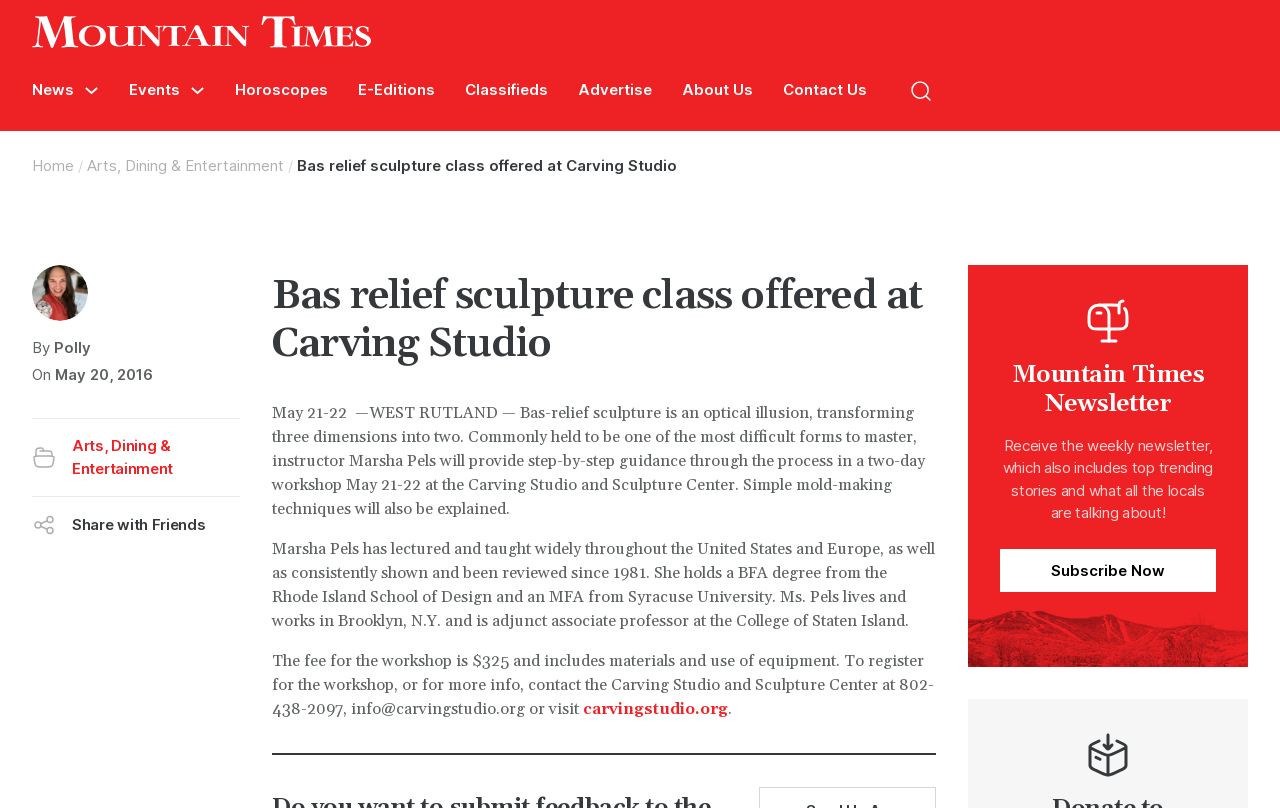How can you register for the workshop?
Can you provide an in-depth and detailed response to the question?

You can register for the workshop by contacting the Carving Studio and Sculpture Center at 802-438-2097, info@carvingstudio.org, or by visiting their website, as mentioned in the article.